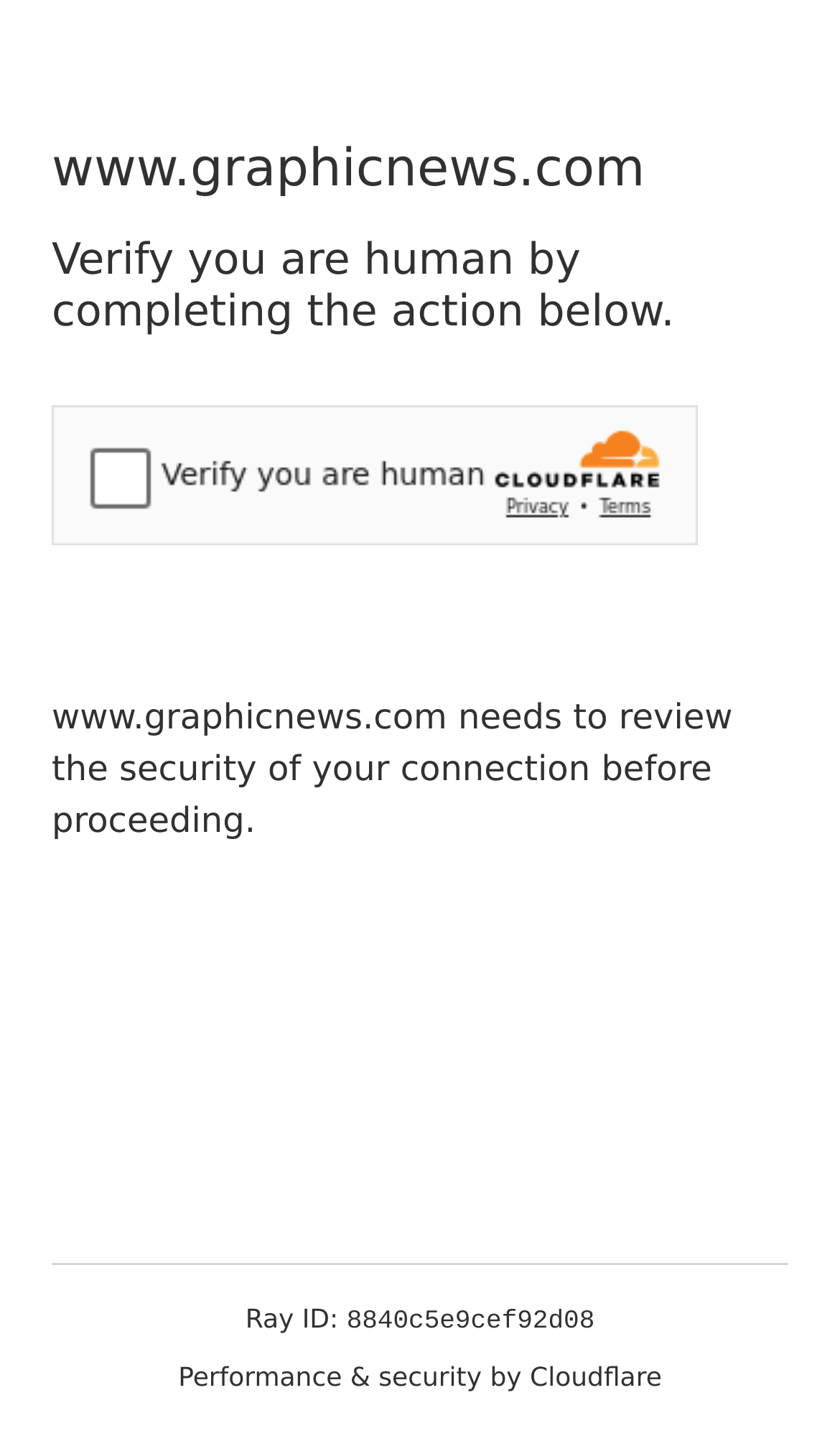Provide an in-depth description of the elements and layout of the webpage.

The webpage appears to be a security verification page from Cloudflare. At the top, there is a heading that displays the website's domain, "www.graphicnews.com". Below this, another heading instructs the user to verify their humanity by completing an action. 

A security challenge widget, contained within an iframe, is positioned below the instructional heading. This widget likely requires the user to complete a task to prove they are not a robot.

Further down, a paragraph of text explains that the website needs to review the security of the user's connection before proceeding. 

At the bottom of the page, there is a section containing information about the Ray ID, which is a unique identifier "8840c5e9cef92d08". Additionally, there is a statement crediting Cloudflare for the page's performance and security.